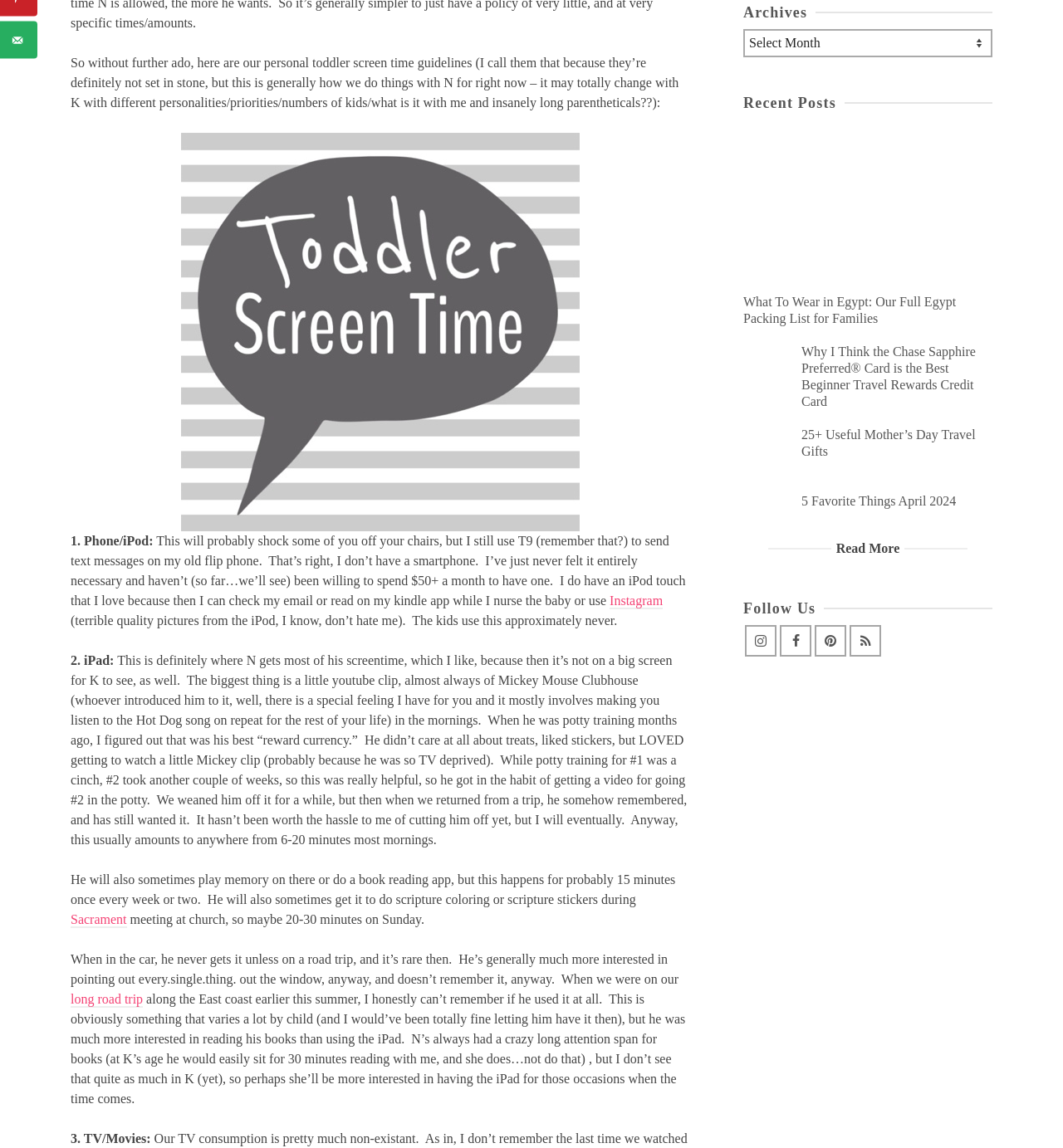Locate the bounding box of the UI element with the following description: "long road trip".

[0.066, 0.864, 0.134, 0.878]